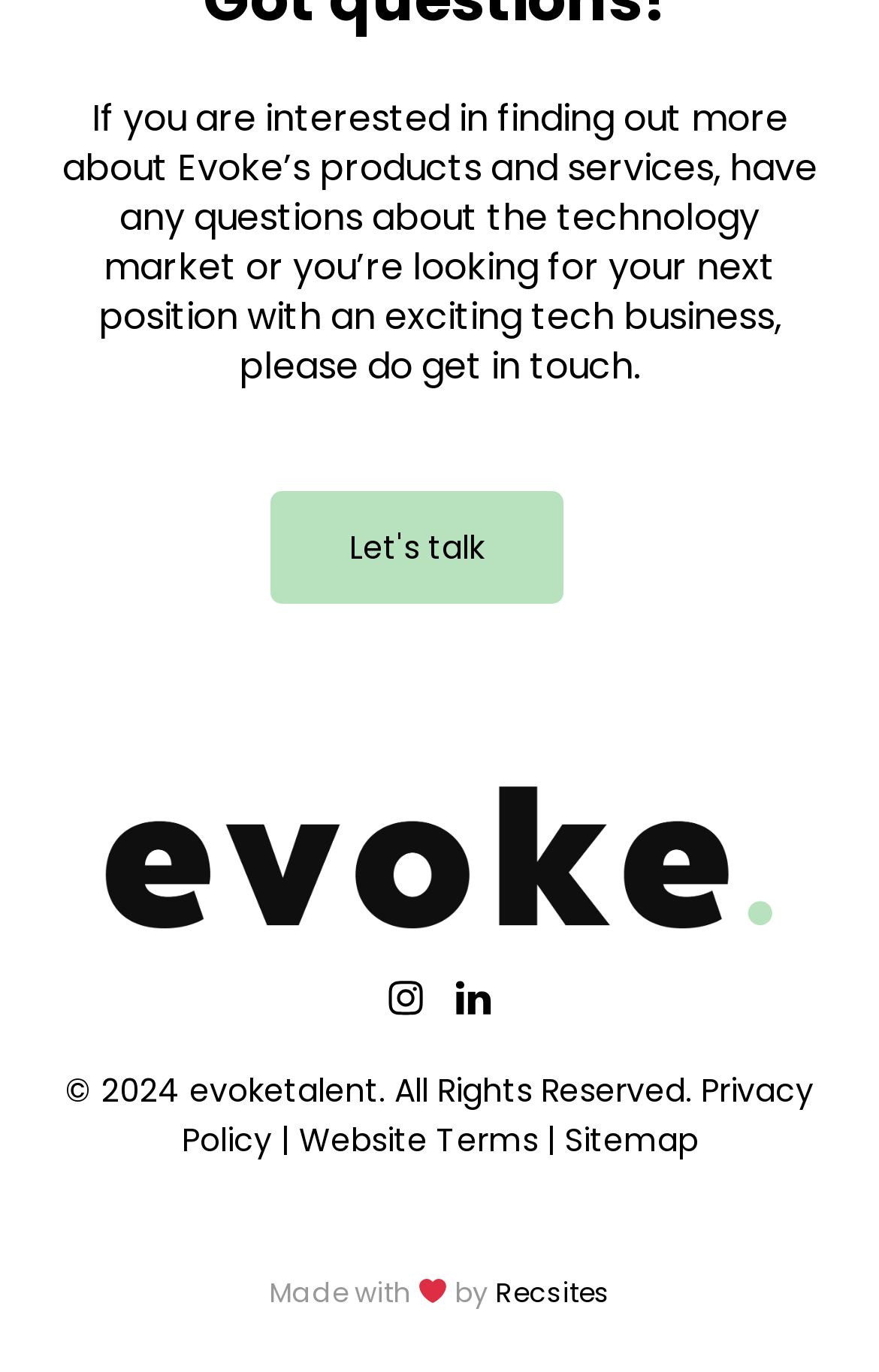Extract the bounding box coordinates of the UI element described: "Let's talk". Provide the coordinates in the format [left, top, right, bottom] with values ranging from 0 to 1.

[0.308, 0.358, 0.641, 0.44]